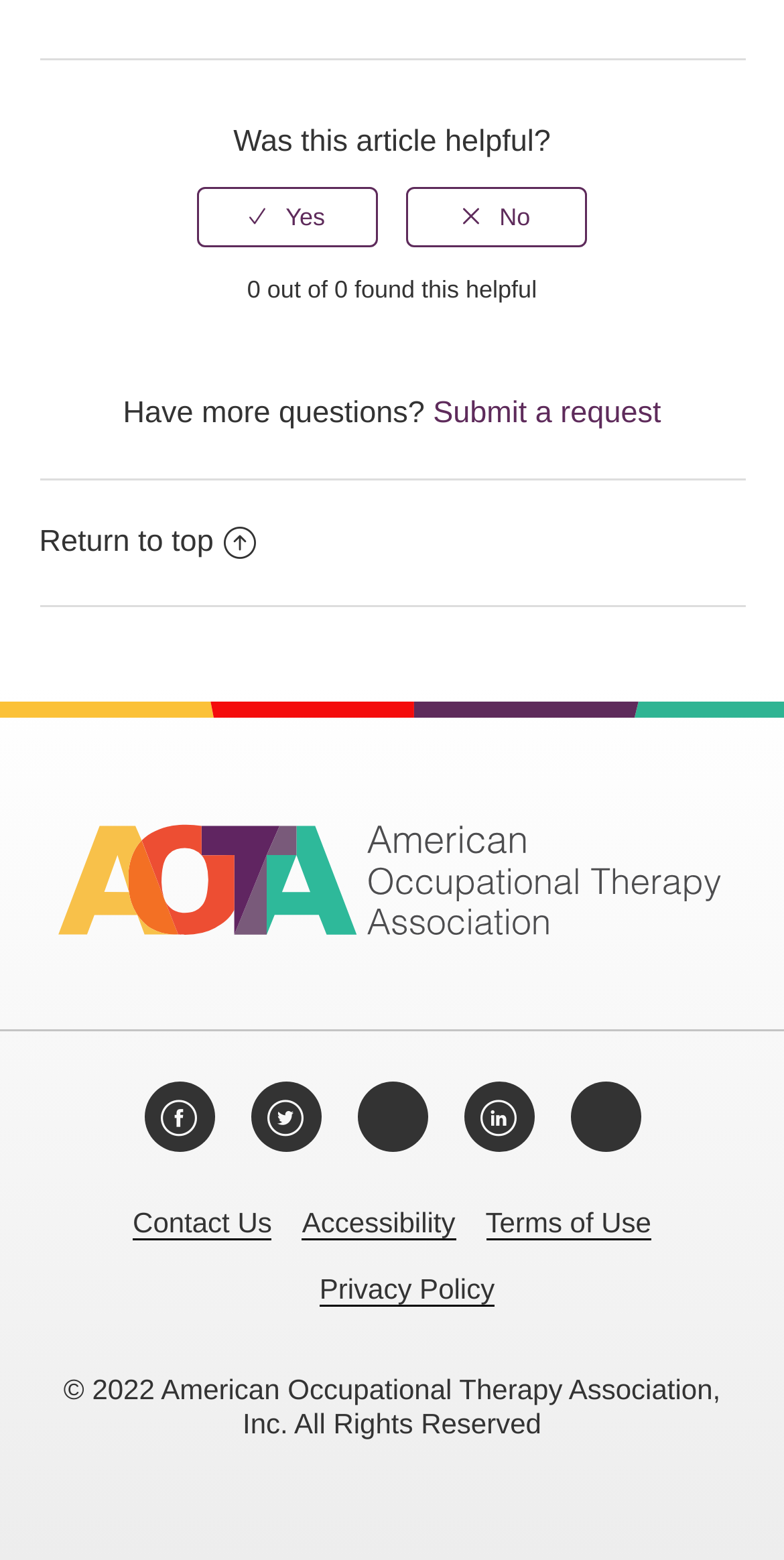What is the organization's name?
Based on the image, answer the question with as much detail as possible.

The organization's name can be found in the footer section of the webpage, specifically in the copyright text '© 2022 American Occupational Therapy Association, Inc. All Rights Reserved'.